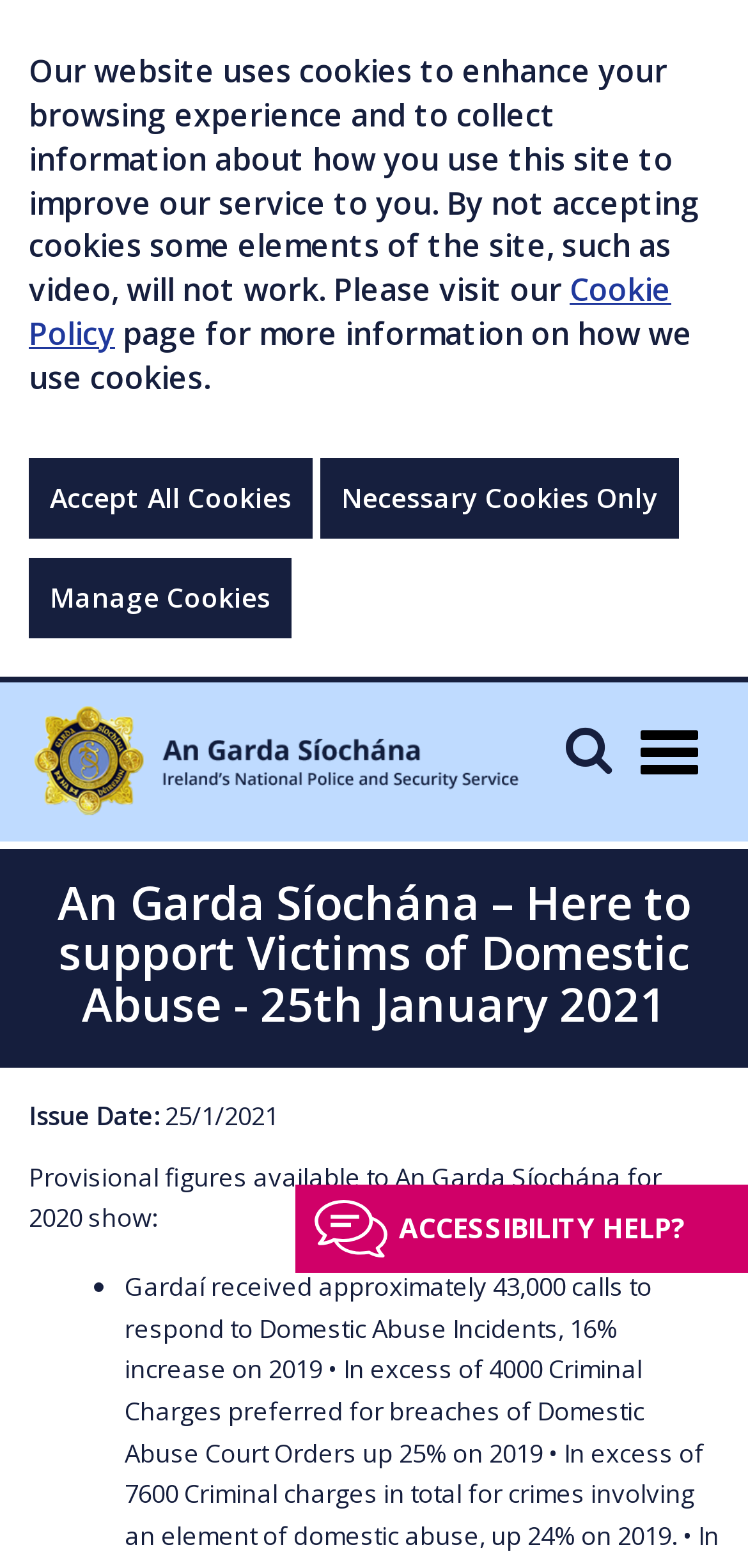Using the elements shown in the image, answer the question comprehensively: Is there a search function on the webpage?

The presence of a 'Mobile Search' button suggests that the webpage has a search function, allowing users to search for specific information or content.